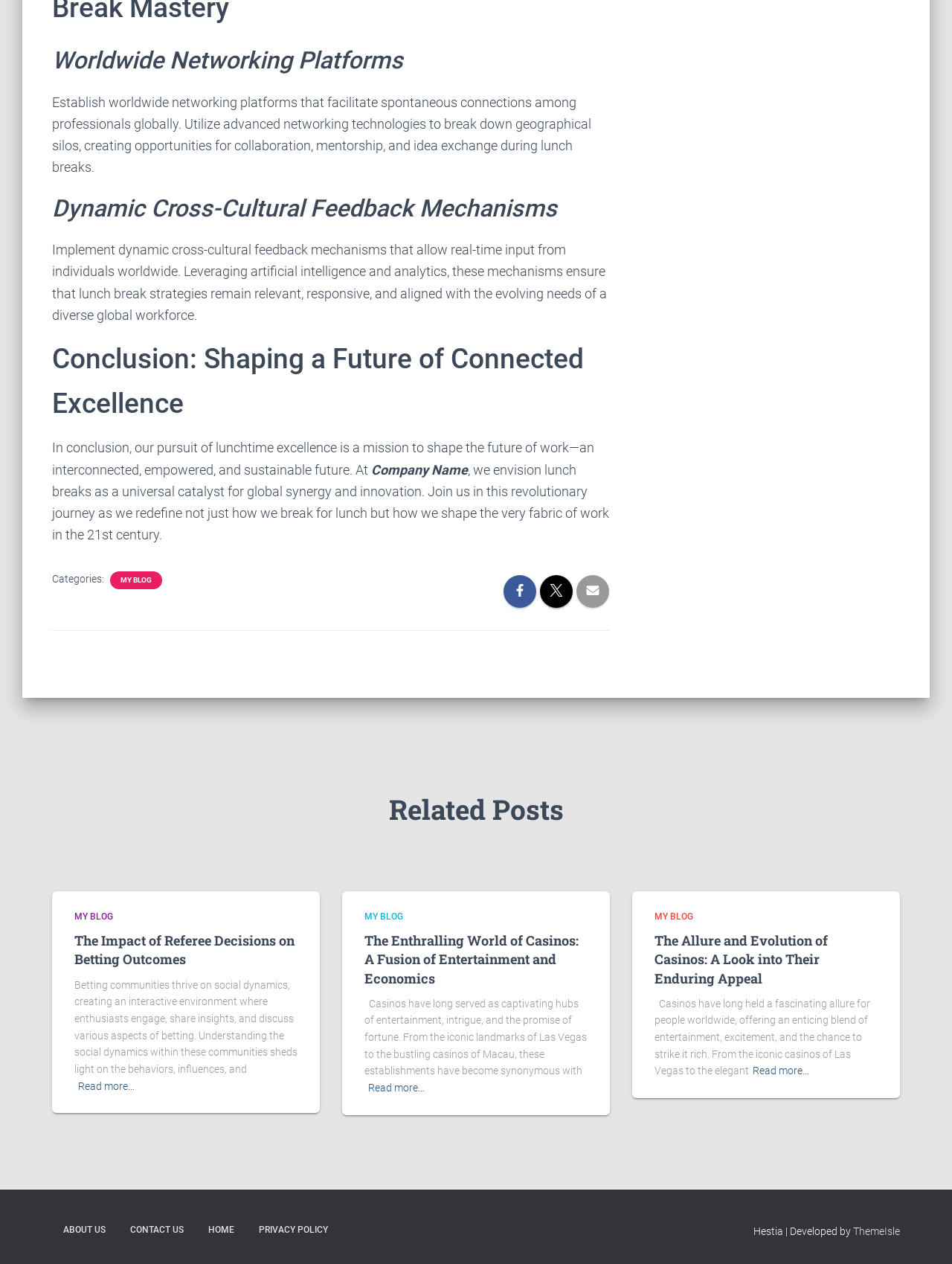Determine the bounding box coordinates of the region that needs to be clicked to achieve the task: "Visit 'ABOUT US'".

[0.055, 0.959, 0.123, 0.988]